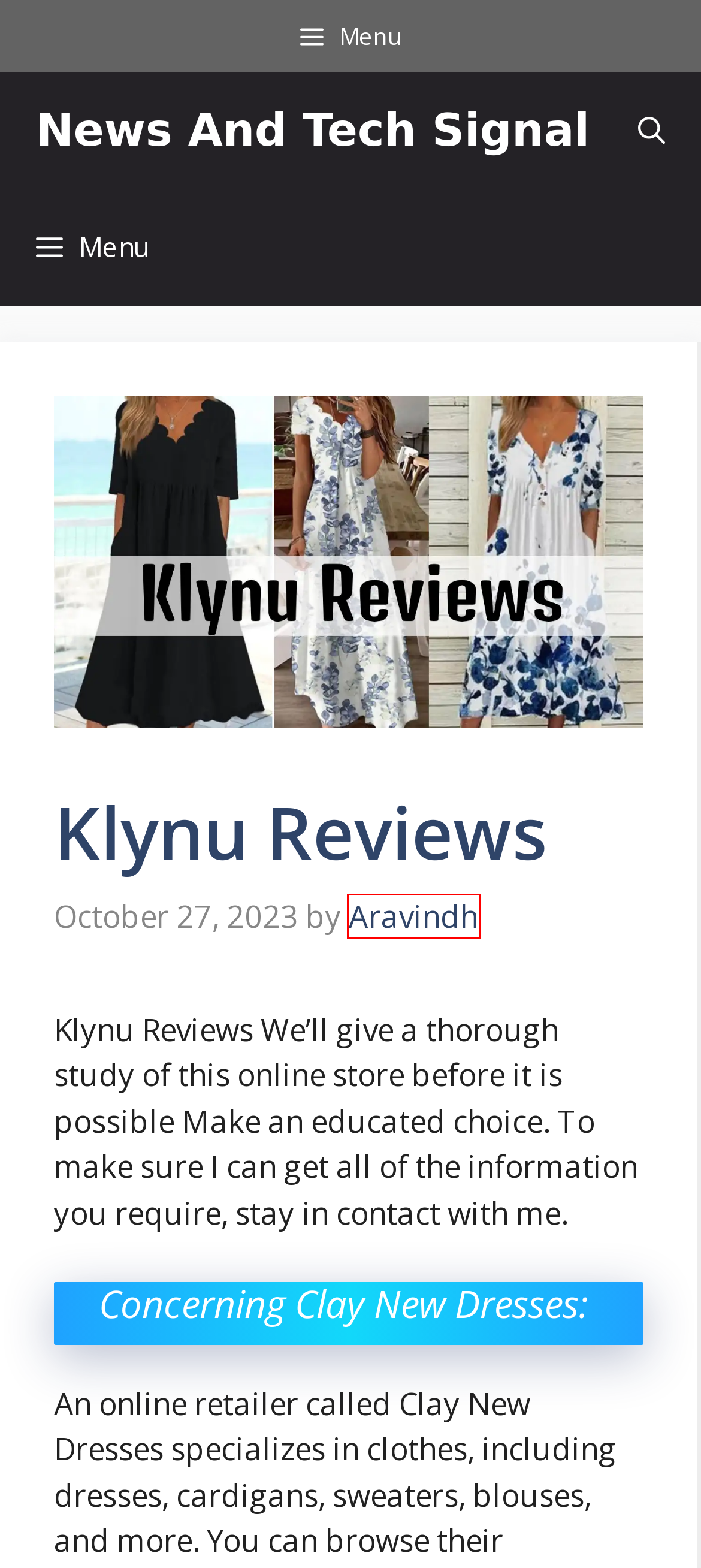You are provided with a screenshot of a webpage highlighting a UI element with a red bounding box. Choose the most suitable webpage description that matches the new page after clicking the element in the bounding box. Here are the candidates:
A. News And Tech Signal |
B. September 2023 | News And Tech Signal
C. BYMCF Body Sculpt Reviews | News And Tech Signal
D. insurance for car in clovis otosigna Archives | News And Tech Signal
E. November 2023 | News And Tech Signal
F. Aravindh, Author at News And Tech Signal
G. Black Wolf Wush Powered Ear Cleaner Reviews | News And Tech Signal
H. January 2024 | News And Tech Signal

F